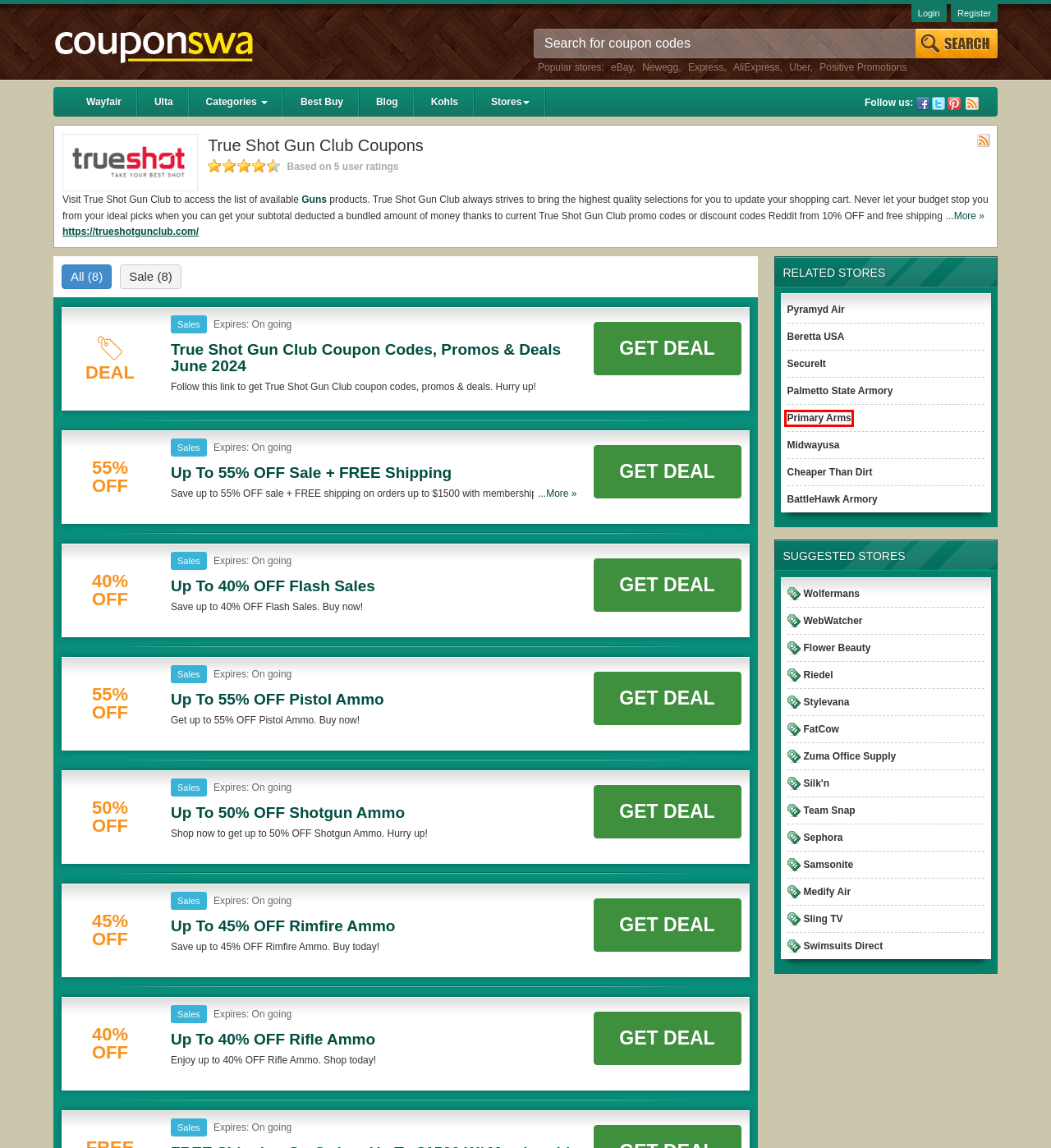Given a screenshot of a webpage featuring a red bounding box, identify the best matching webpage description for the new page after the element within the red box is clicked. Here are the options:
A. Samsonite Coupons, Promo Codes & Deals 2024
B. Sephora Spend 50 Get 15 Off 75: Sephora 20% Off Sale
C. Wolferman's Free Shipping Code: Promotion Code 2024
D. Pyramyd Air Coupons, Promo Codes & Deals 2024
E. Riedel Discount Code June 2024: Enjoy 15% OFF Coupon, Coupon Code
F. Primary Arms Discount Code Reddit & Coupon Code Forum
G. Silk'n Coupons, Promo Codes & Deals 2024
H. Express Promo Code $75 Off $200 & $15 Off $30 Online Code

F